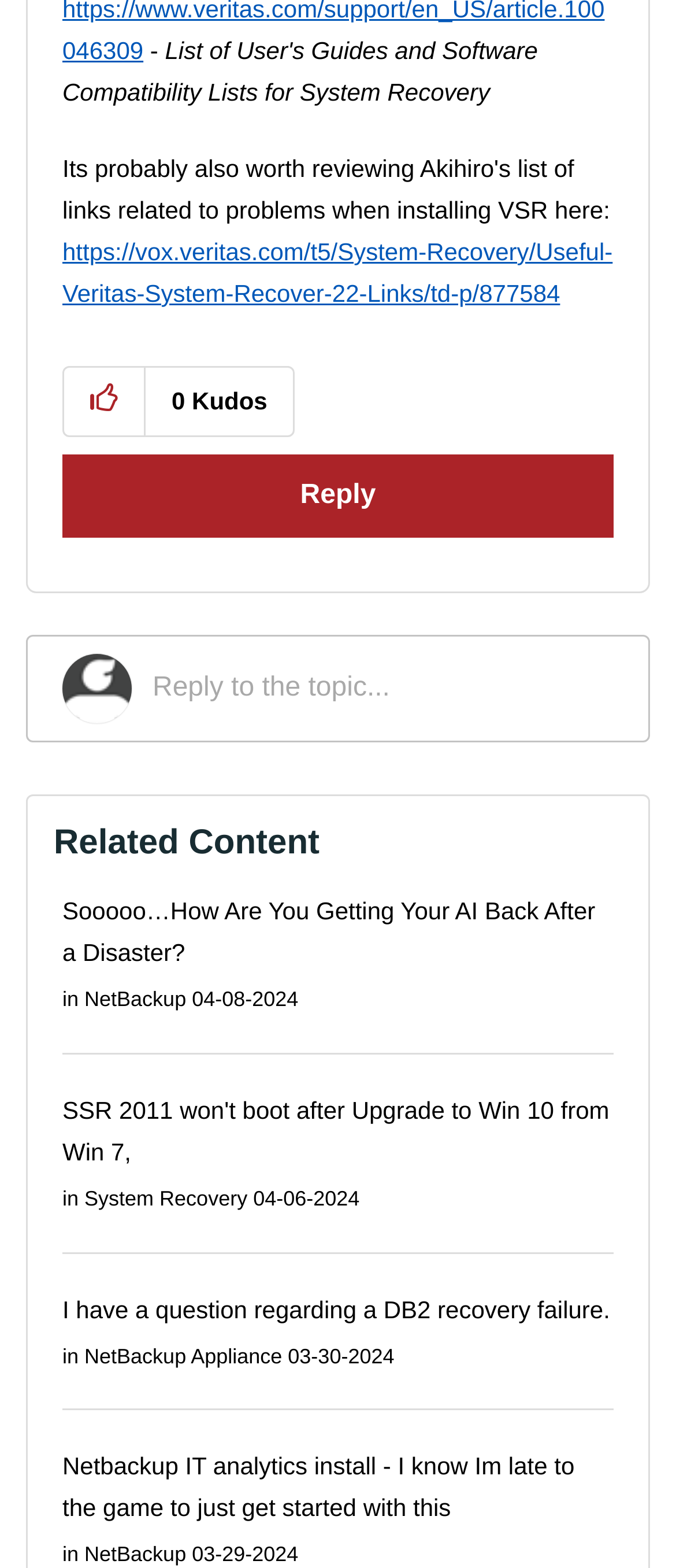Identify the bounding box coordinates for the region to click in order to carry out this instruction: "Reply to the topic". Provide the coordinates using four float numbers between 0 and 1, formatted as [left, top, right, bottom].

[0.226, 0.417, 0.908, 0.462]